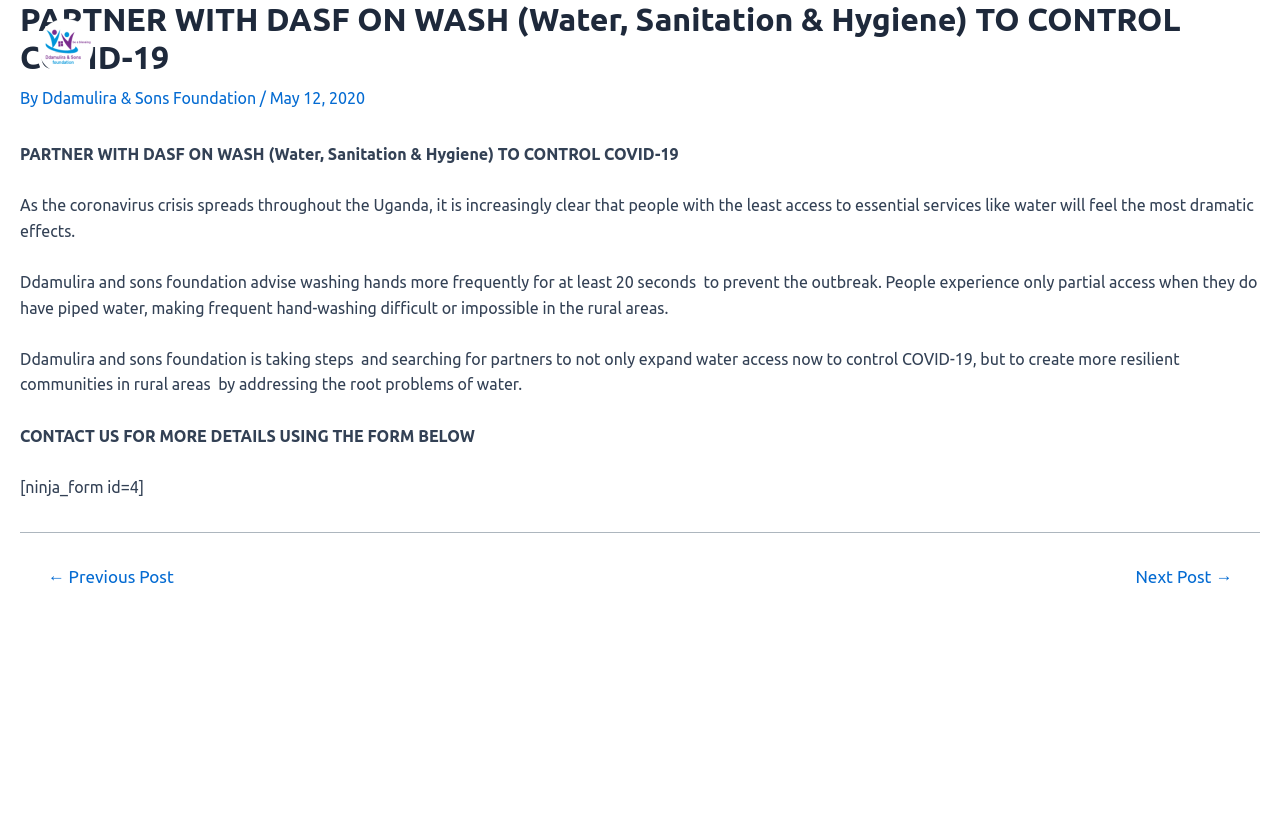Extract the primary header of the webpage and generate its text.

PARTNER WITH DASF ON WASH (Water, Sanitation & Hygiene) TO CONTROL COVID-19